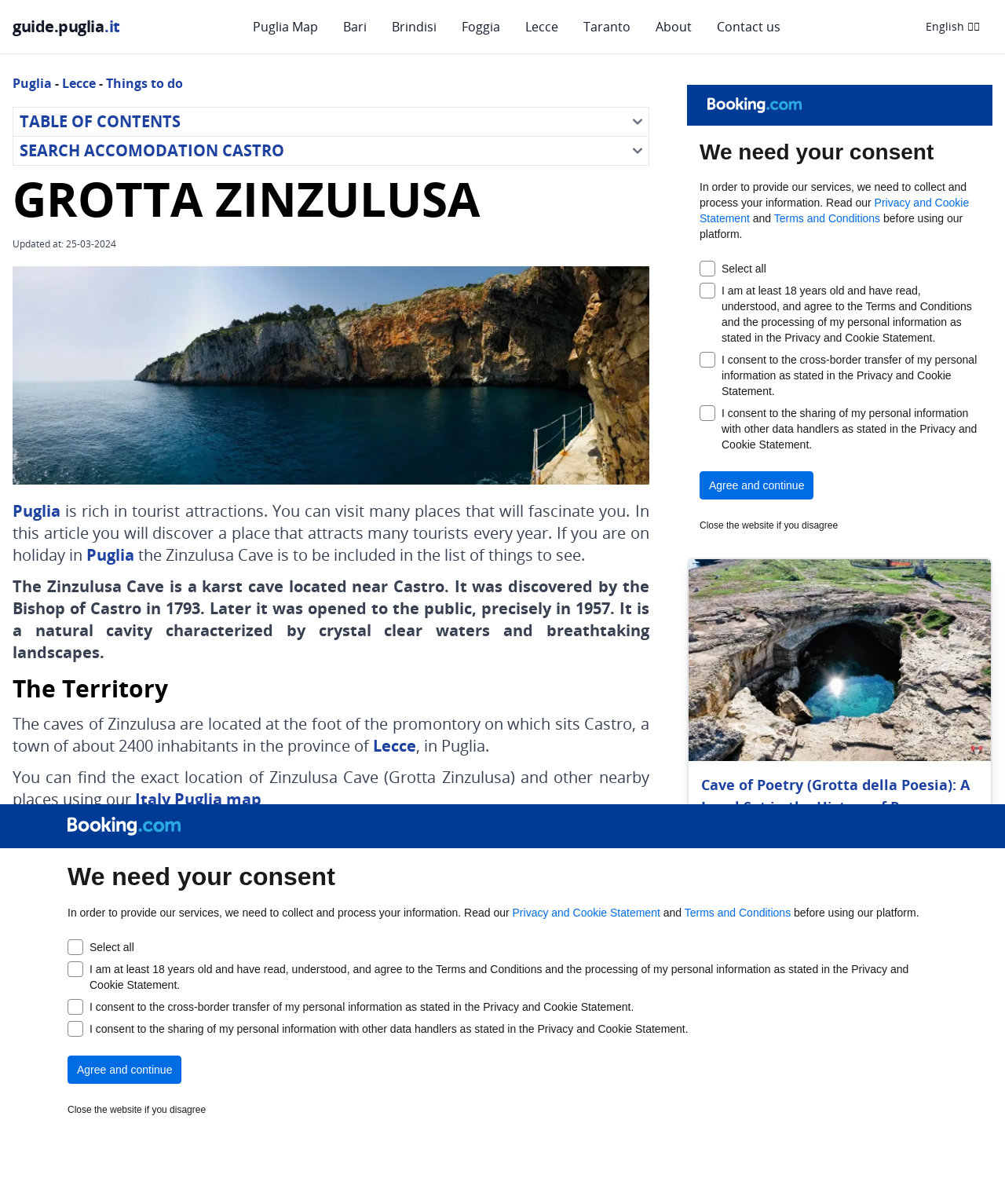What is the name of the cave?
Based on the visual details in the image, please answer the question thoroughly.

The name of the cave is mentioned in the heading 'GROTTA ZINZULUSA' and also in the image description 'Grotta Zinzulusa'.